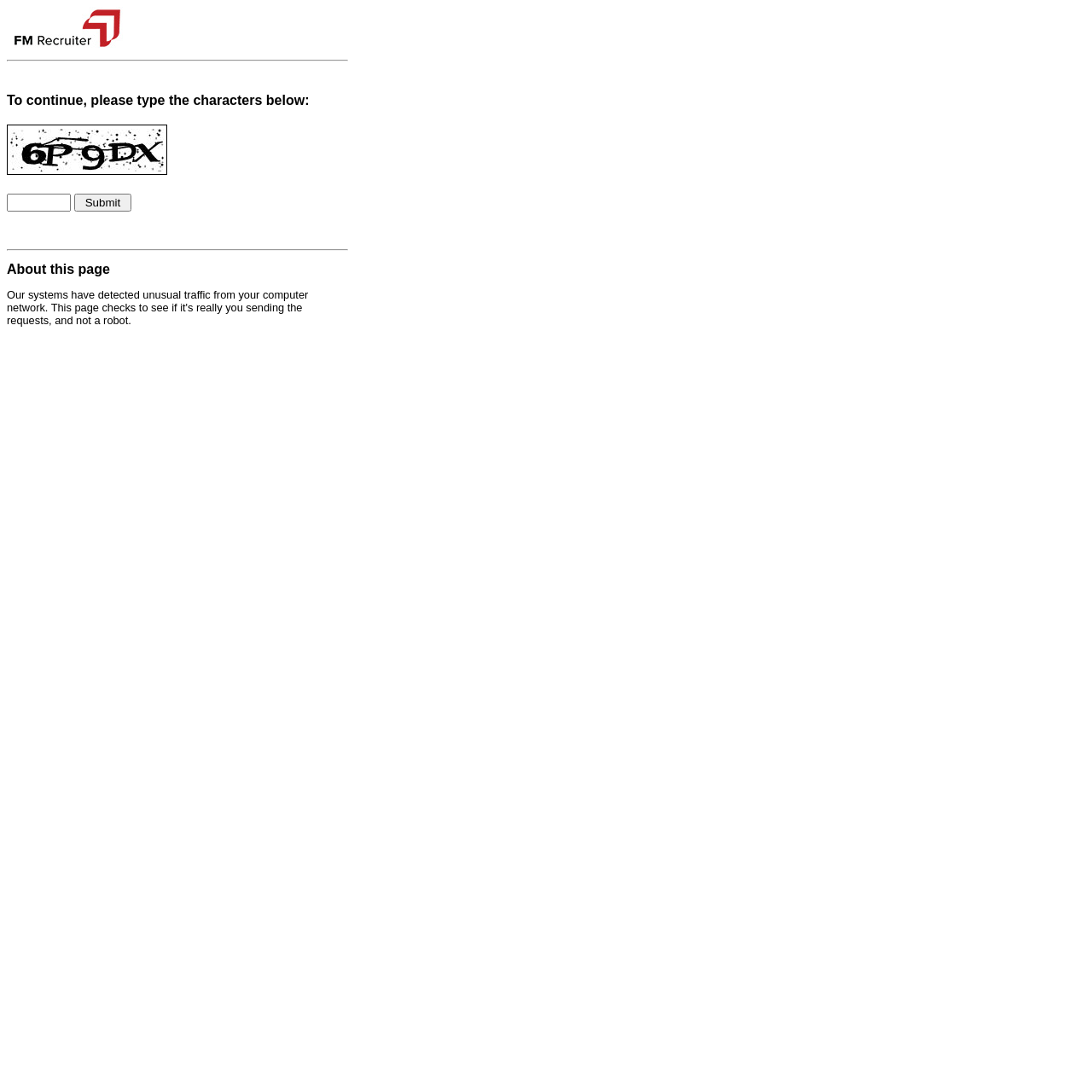What is the purpose of the image above the separator?
Give a detailed response to the question by analyzing the screenshot.

The image is likely a captcha, as it is accompanied by a heading that says 'To continue, please type the characters below:' and a textbox to input the characters.